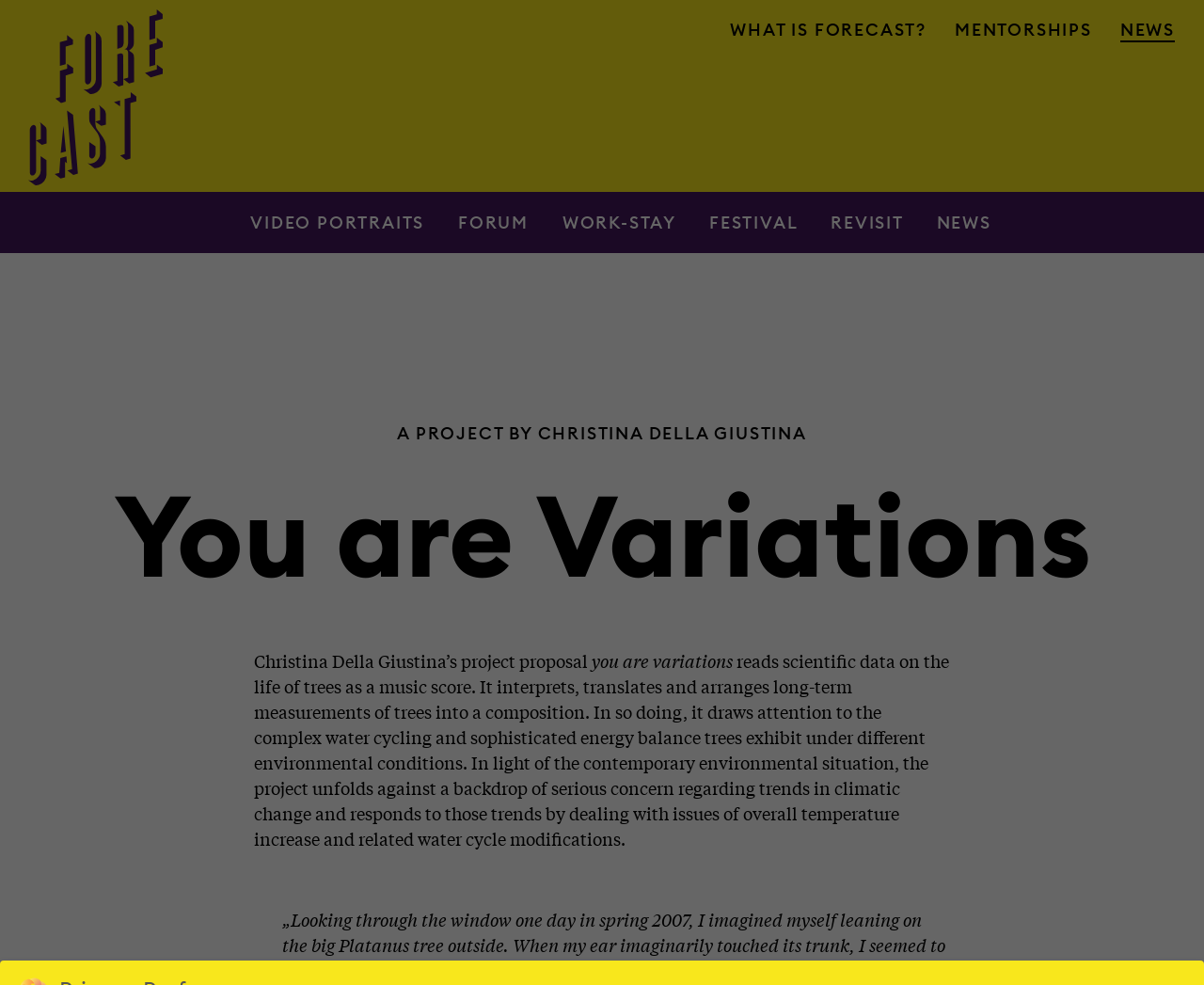Determine the bounding box coordinates of the area to click in order to meet this instruction: "Explore VIDEO PORTRAITS".

[0.208, 0.215, 0.353, 0.237]